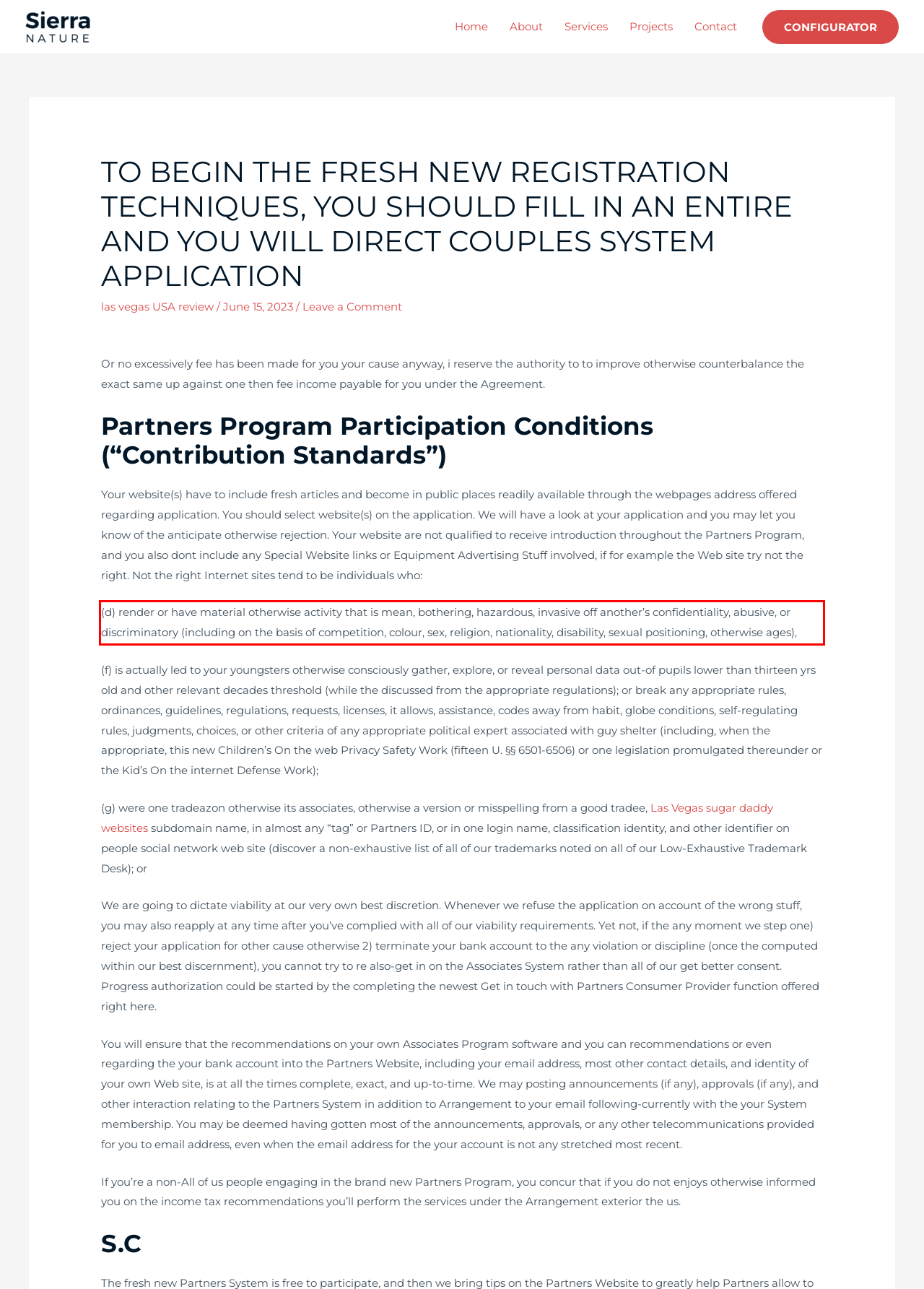Please identify and extract the text content from the UI element encased in a red bounding box on the provided webpage screenshot.

(d) render or have material otherwise activity that is mean, bothering, hazardous, invasive off another’s confidentiality, abusive, or discriminatory (including on the basis of competition, colour, sex, religion, nationality, disability, sexual positioning, otherwise ages),